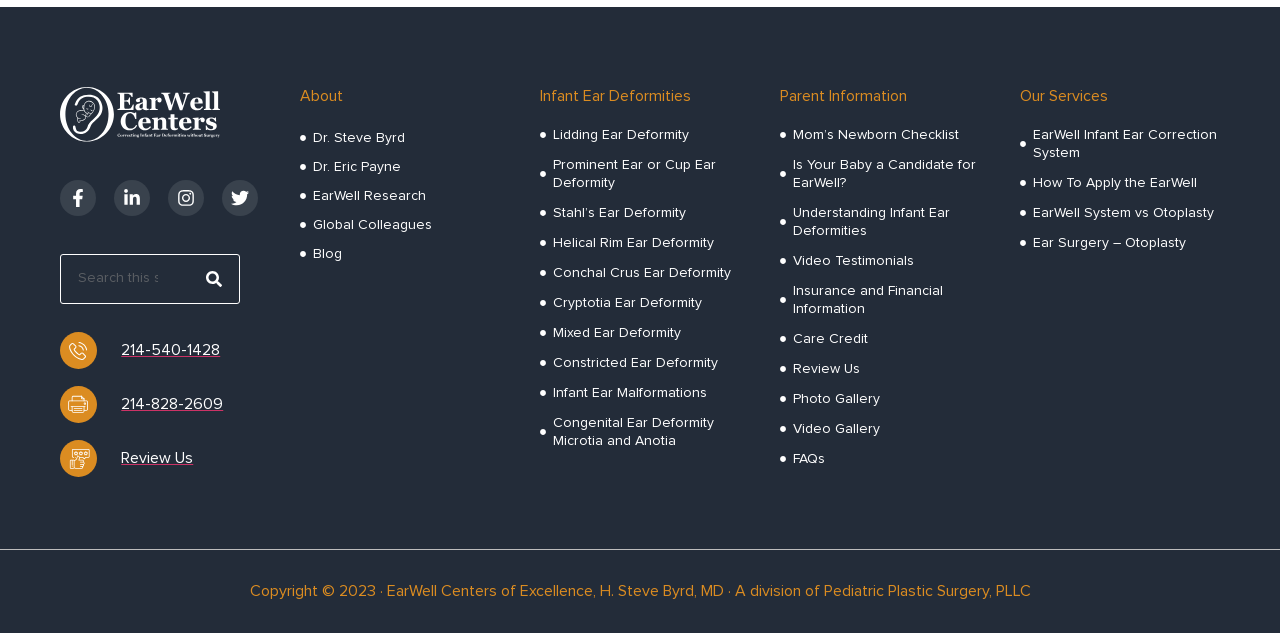What is the topic of the webpage?
Use the image to give a comprehensive and detailed response to the question.

I found the topic by looking at the headings and links on the webpage, which suggest that the webpage is about infant ear deformities and their correction.